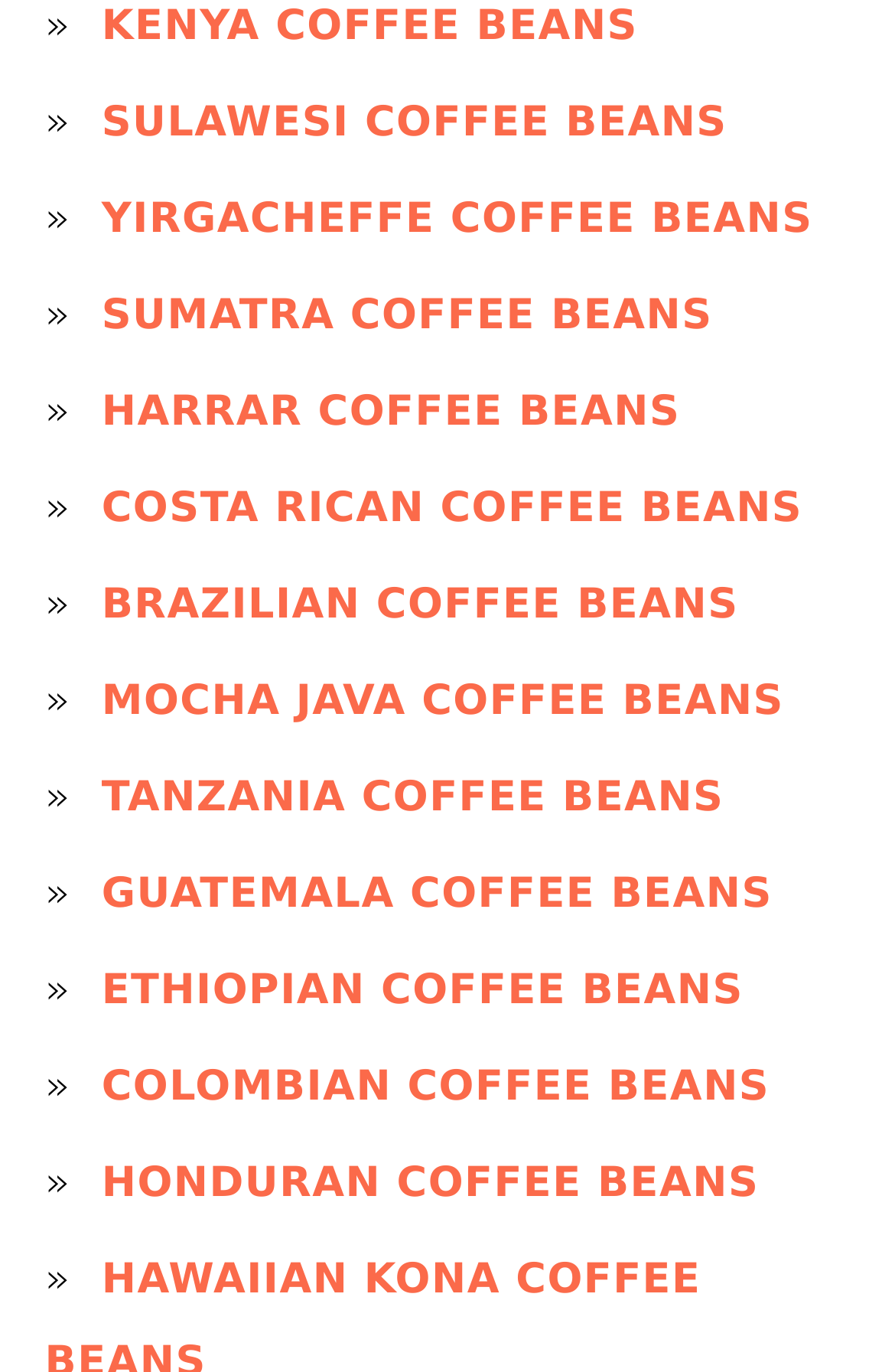Determine the bounding box coordinates of the area to click in order to meet this instruction: "Browse Sumatra coffee beans".

[0.113, 0.212, 0.796, 0.247]